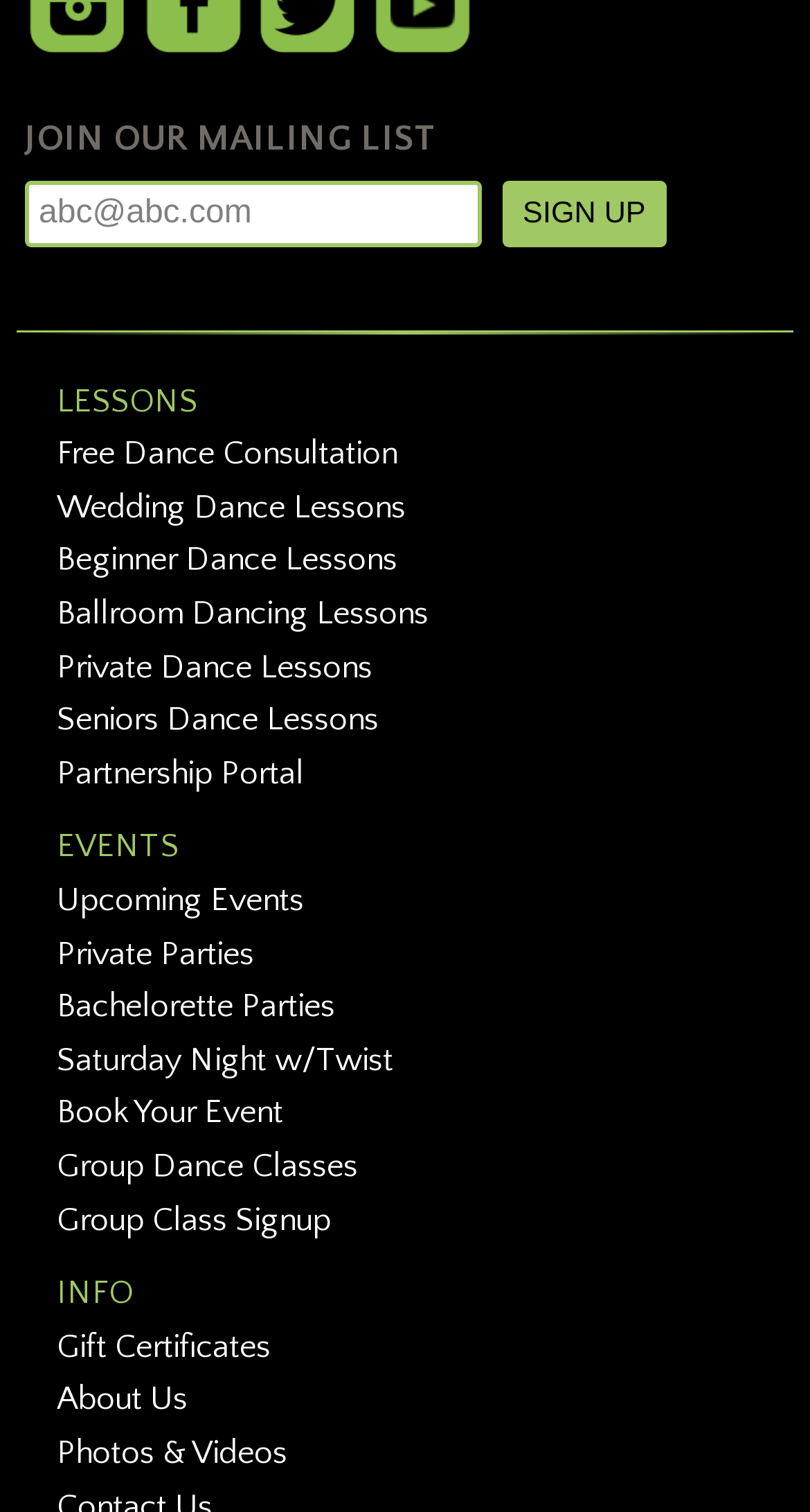Please provide a comprehensive response to the question below by analyzing the image: 
What type of content is available in the 'INFO' section?

The 'INFO' section has links to 'About Us', 'Photos & Videos', and 'Gift Certificates', suggesting that it provides information about the website, its photos and videos, and gift certificates.